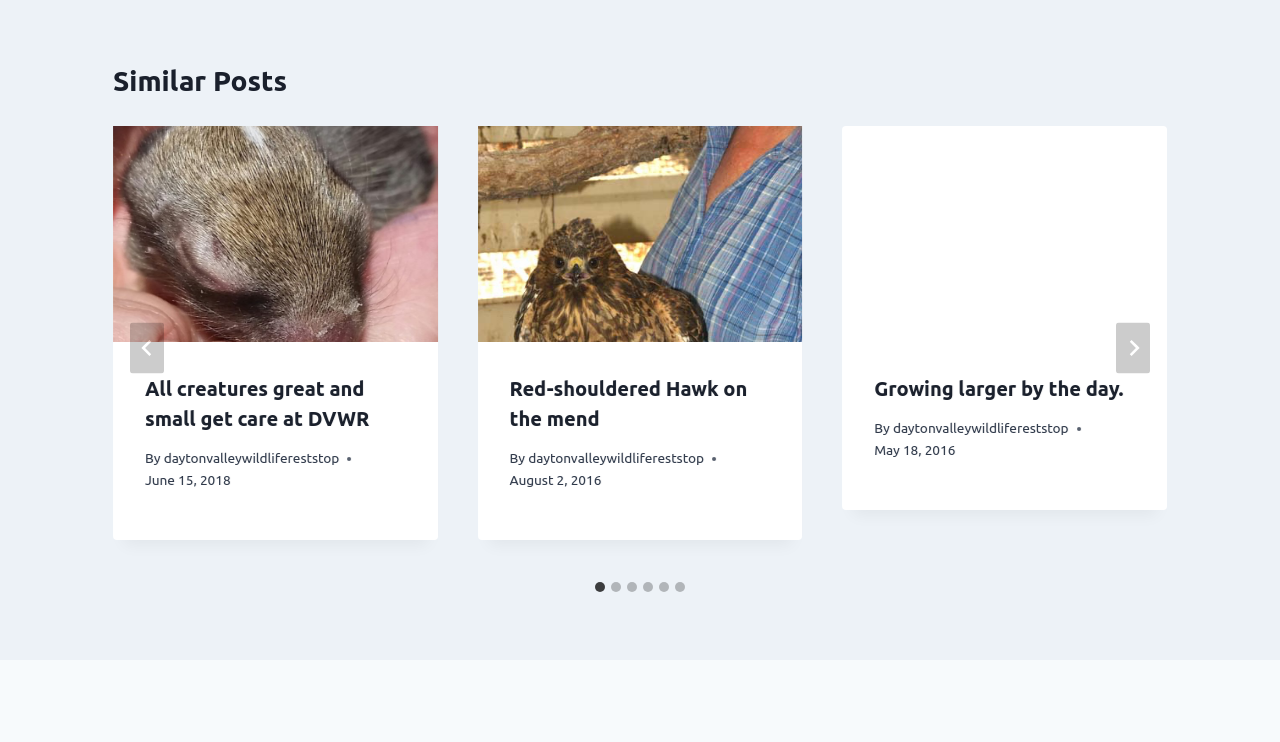Identify the bounding box coordinates of the element to click to follow this instruction: 'Go to last slide'. Ensure the coordinates are four float values between 0 and 1, provided as [left, top, right, bottom].

[0.102, 0.435, 0.128, 0.503]